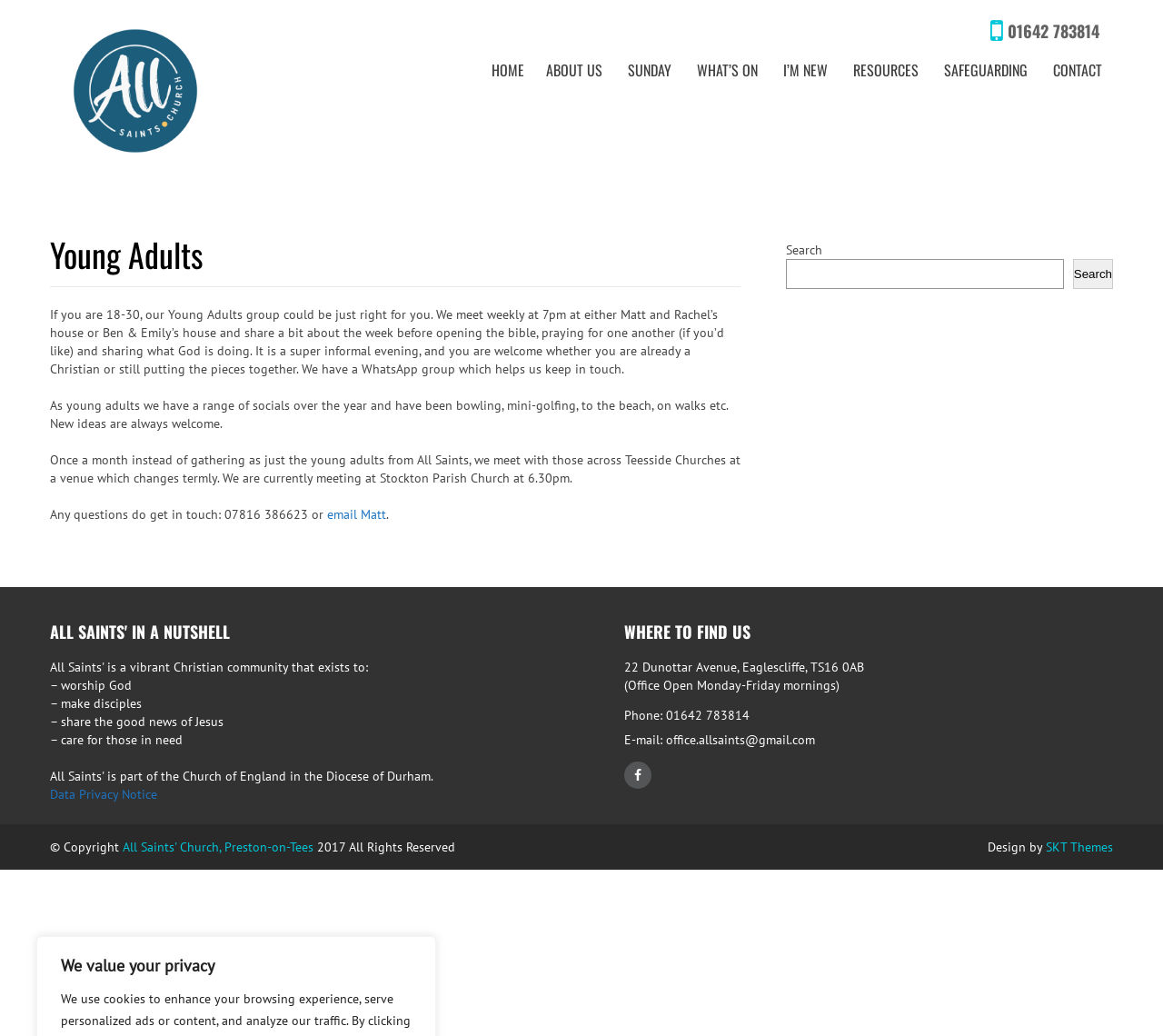Provide a one-word or brief phrase answer to the question:
What is the purpose of the Young Adults group?

To share the Bible and pray